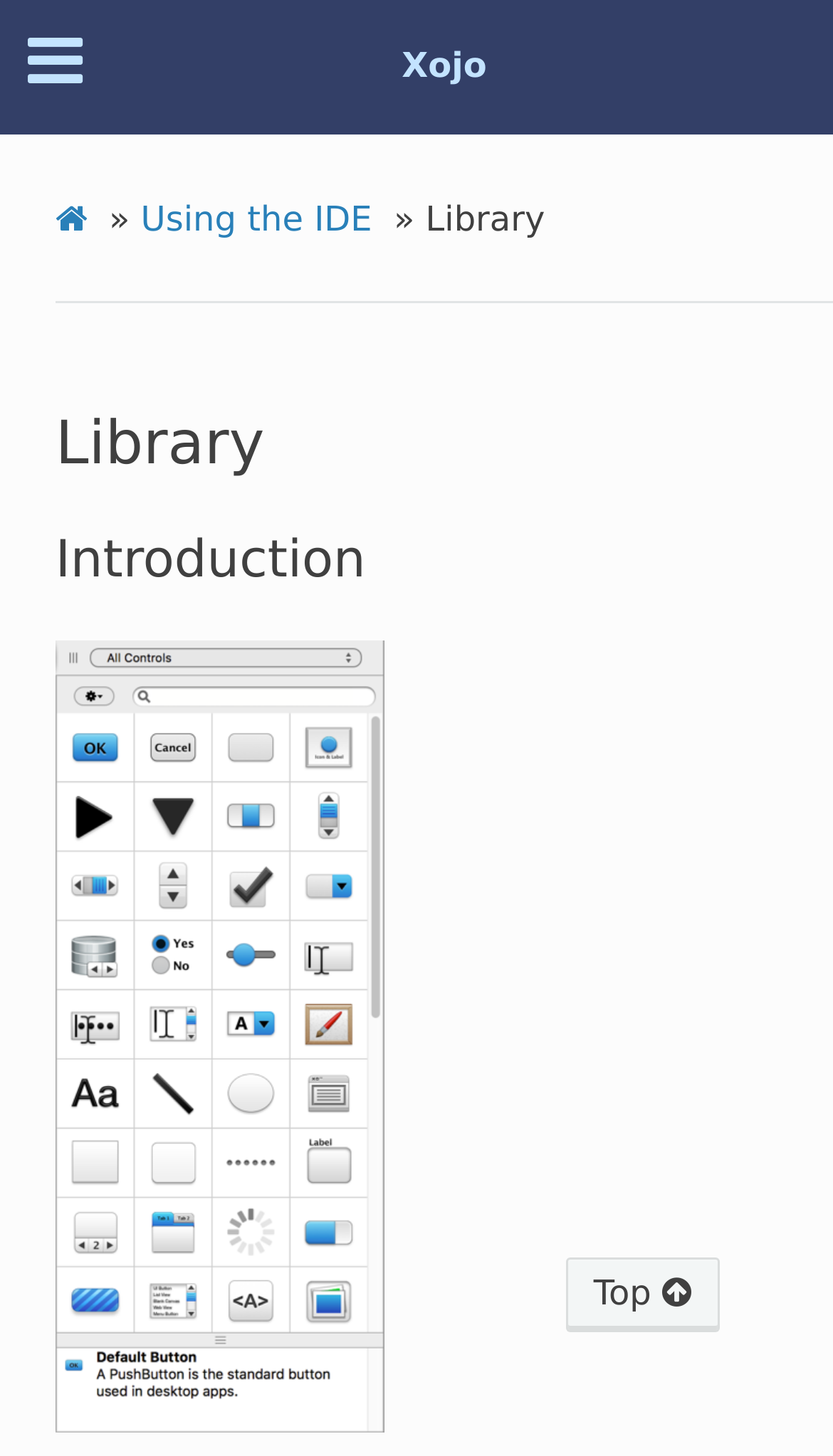Please give a short response to the question using one word or a phrase:
What is the main category of this library?

Xojo